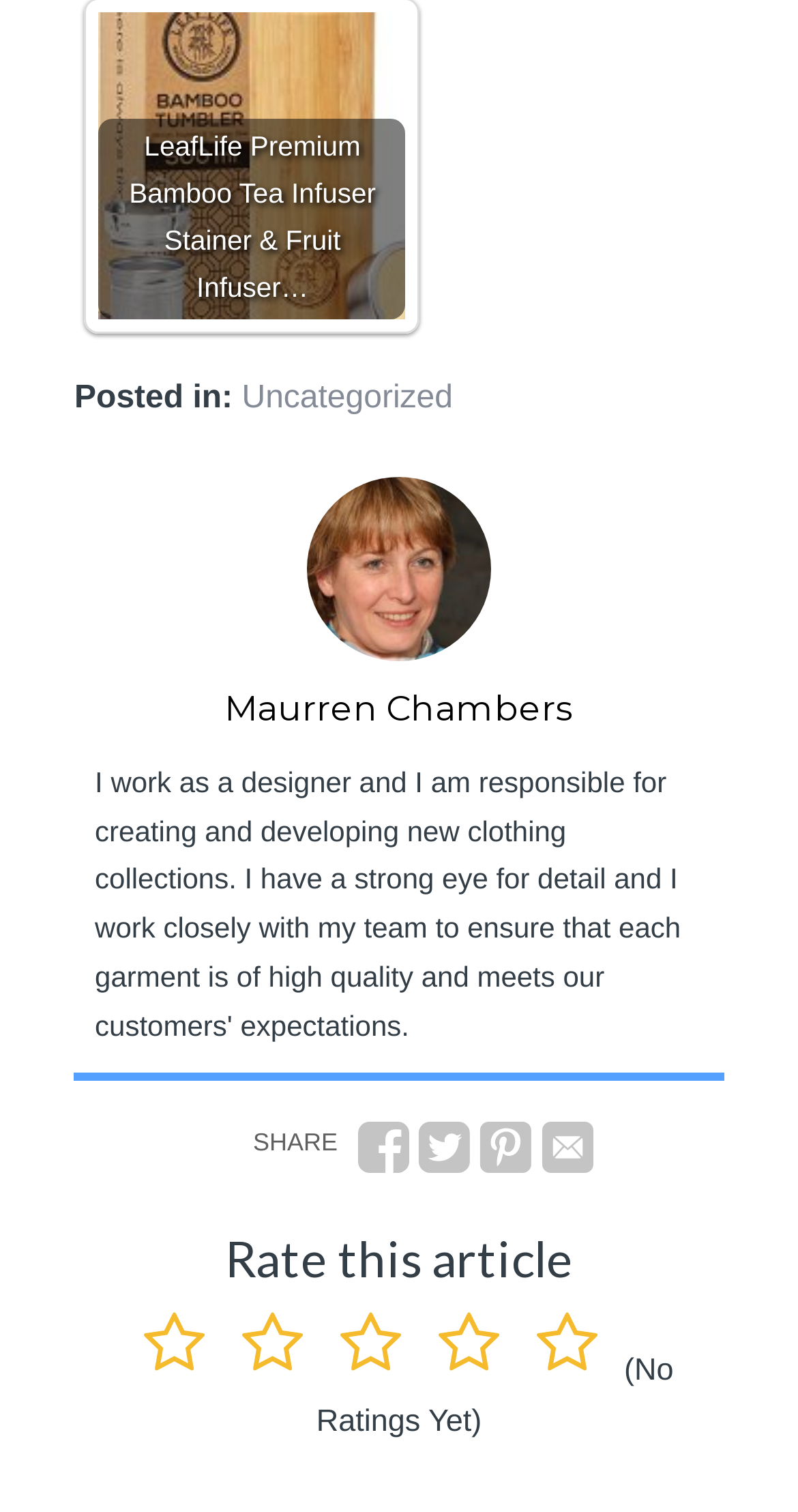Based on the visual content of the image, answer the question thoroughly: What is the rating system used in the article?

The rating system can be found in the heading element with the text 'Rate this article' which is a child of the root element. Below this heading, there are five image elements with texts '1 Star', '2 Stars', '3 Stars', '4 Stars', and '5 Stars', indicating a 5-star rating system.